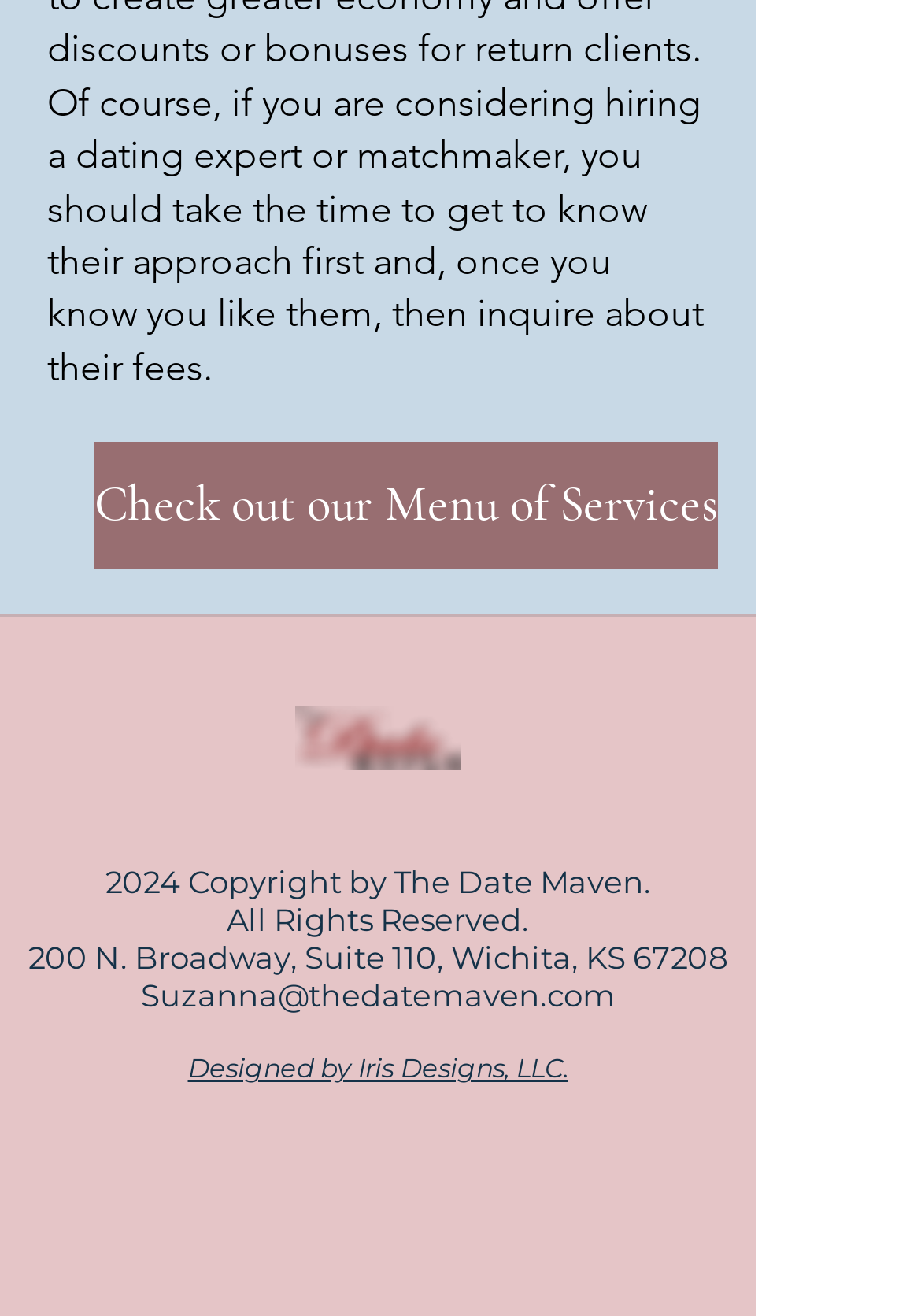Provide a thorough and detailed response to the question by examining the image: 
How many social media links are available?

The social media links can be found in the list element with the text 'Social Bar', which contains three link elements: 'The Date Maven Instagram', 'facebook', and 'The Date Maven LinkedIn'. Therefore, there are three social media links available.